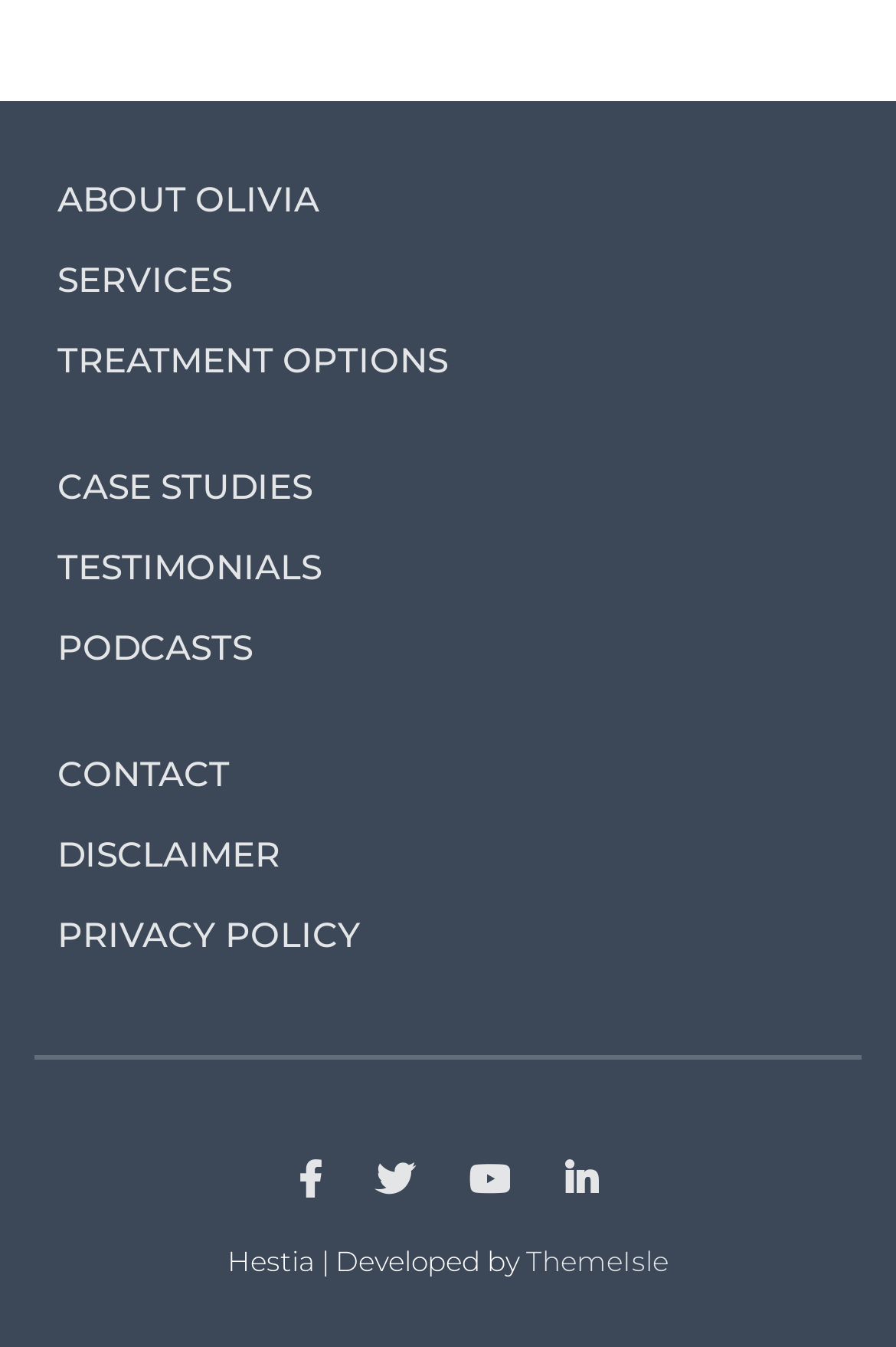Identify the bounding box for the UI element described as: "Linkedin". Ensure the coordinates are four float numbers between 0 and 1, formatted as [left, top, right, bottom].

[0.605, 0.838, 0.692, 0.916]